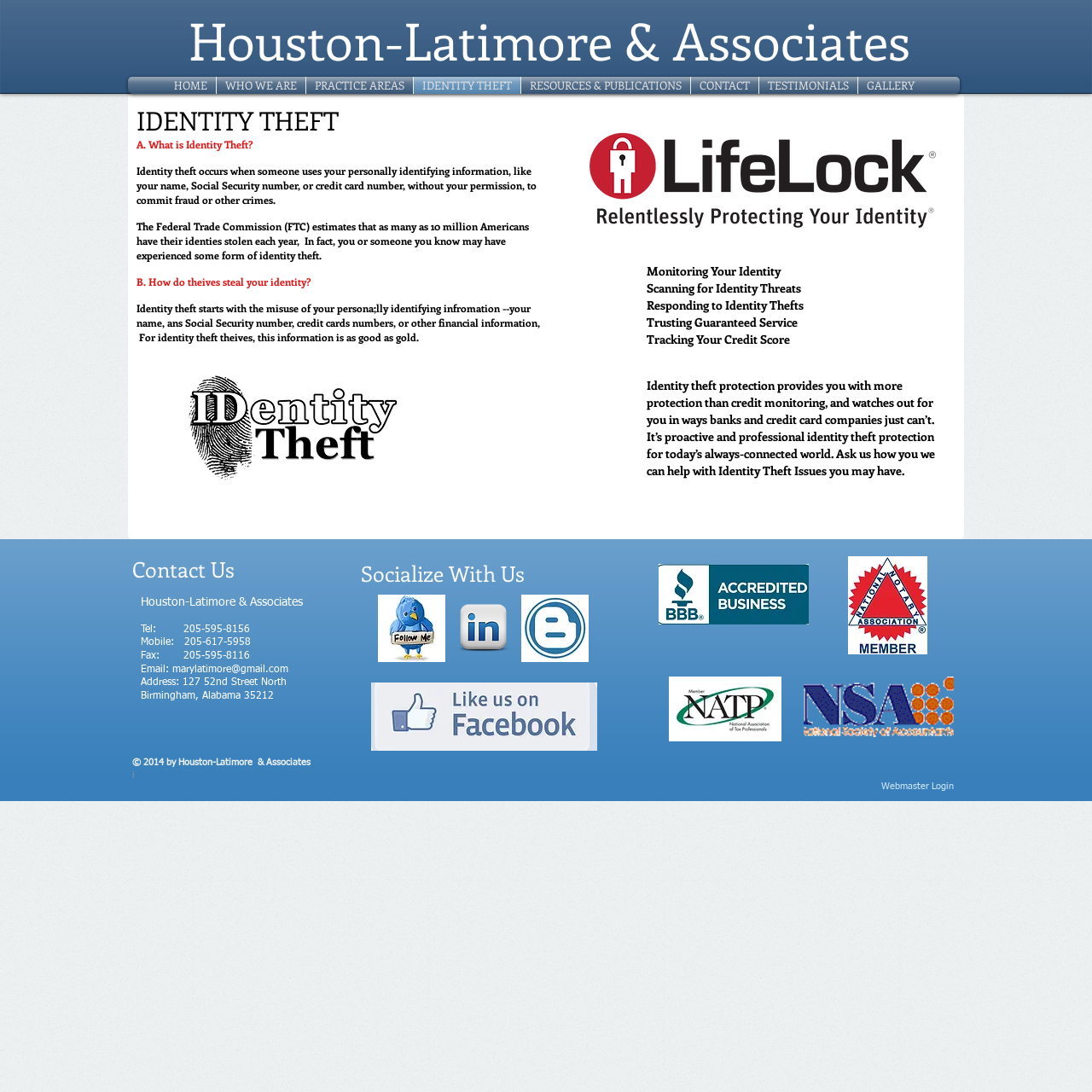Find the bounding box coordinates of the clickable area required to complete the following action: "Click HOME".

[0.151, 0.07, 0.197, 0.086]